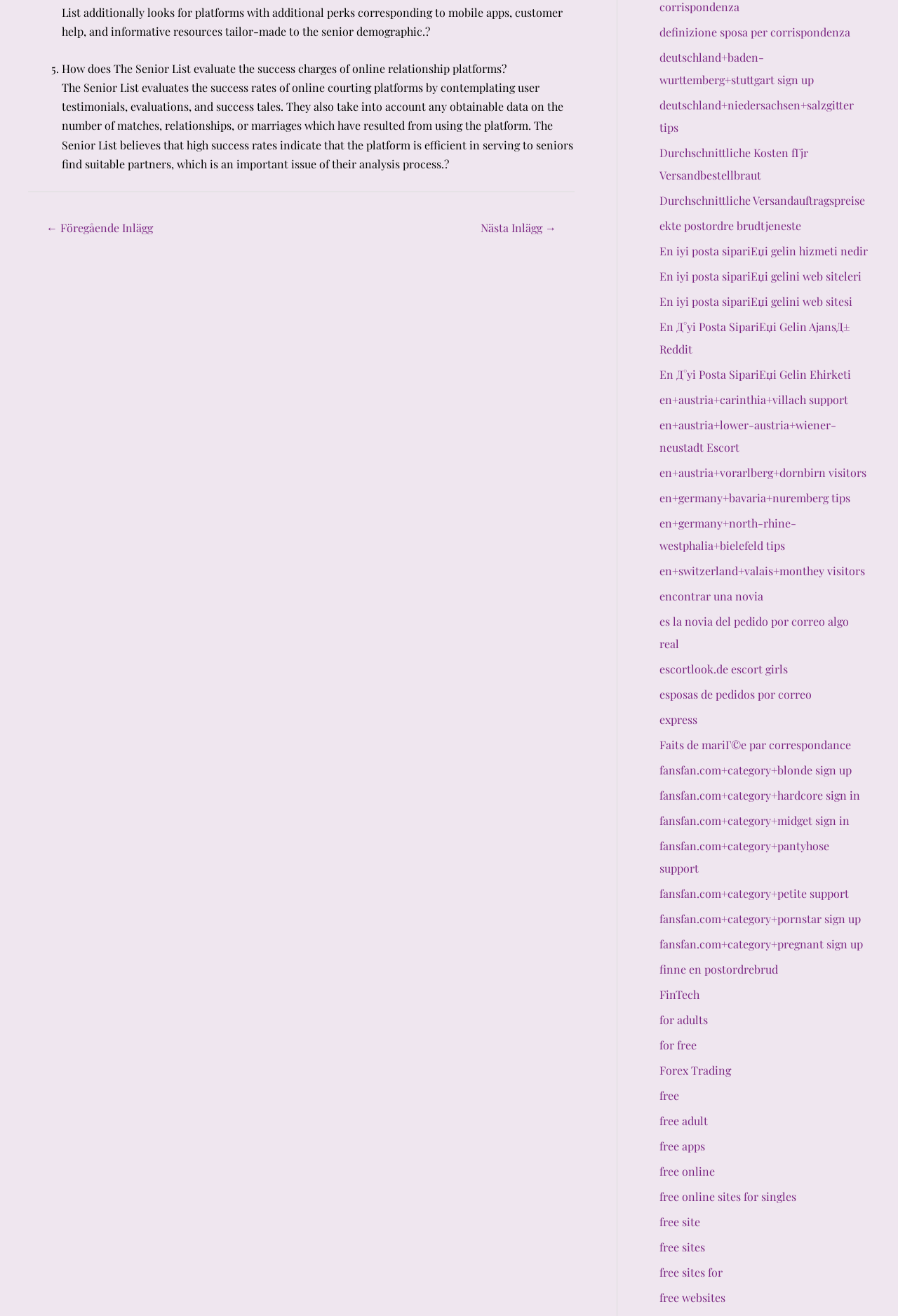Identify the bounding box coordinates of the region that needs to be clicked to carry out this instruction: "Click on 'Nästa Inlägg →'". Provide these coordinates as four float numbers ranging from 0 to 1, i.e., [left, top, right, bottom].

[0.516, 0.164, 0.638, 0.184]